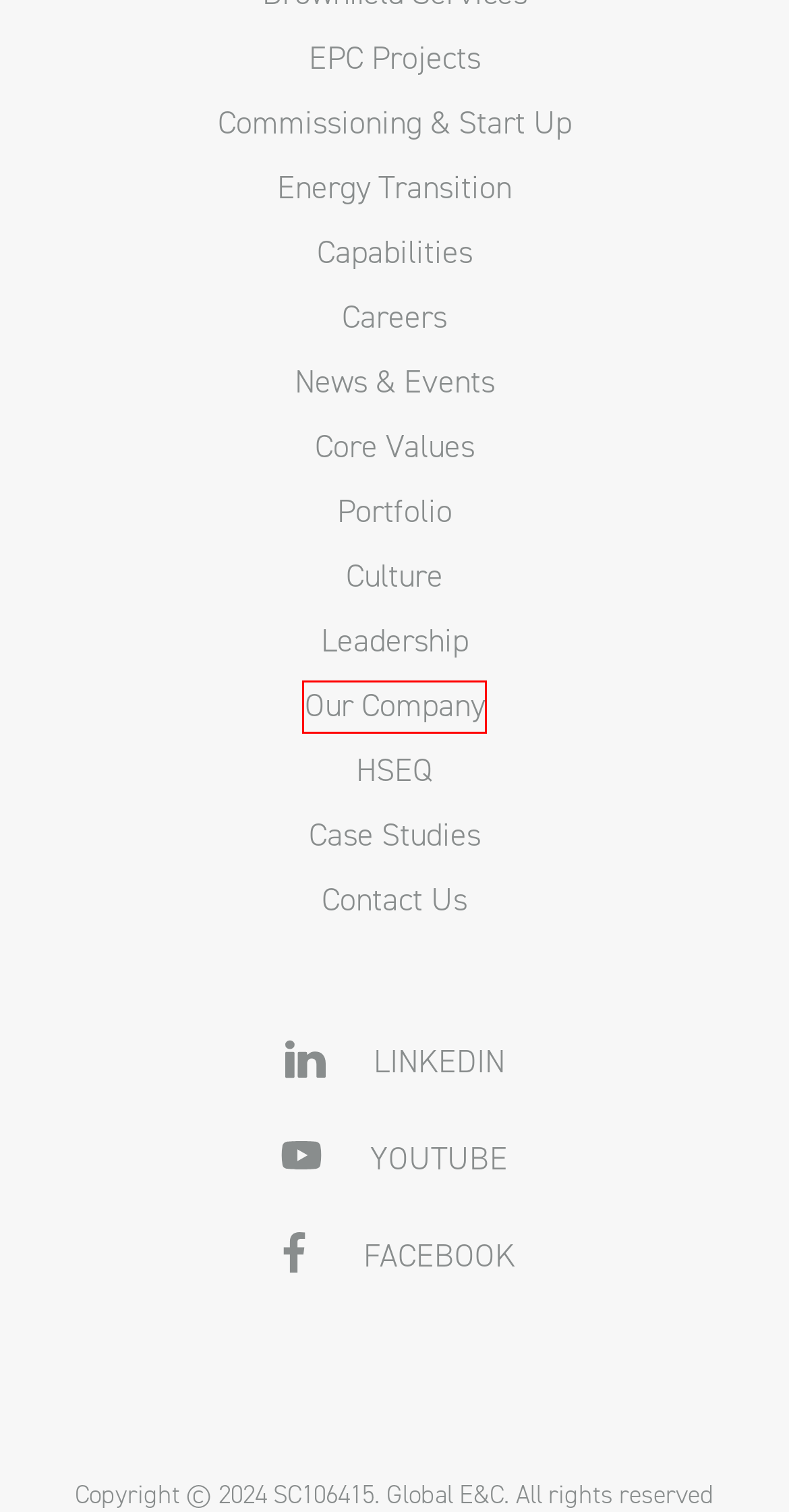Examine the webpage screenshot and identify the UI element enclosed in the red bounding box. Pick the webpage description that most accurately matches the new webpage after clicking the selected element. Here are the candidates:
A. Core Values - Global E&C
B. Energy Transition - Global E&C
C. Our Company - Global E&C
D. EPC Projects - Global E&C
E. Contact Us - Global E&C
F. Commissioning & Start Up - Global E&C
G. Capabilities - Global E&C
H. News & Events - Global E&C

C